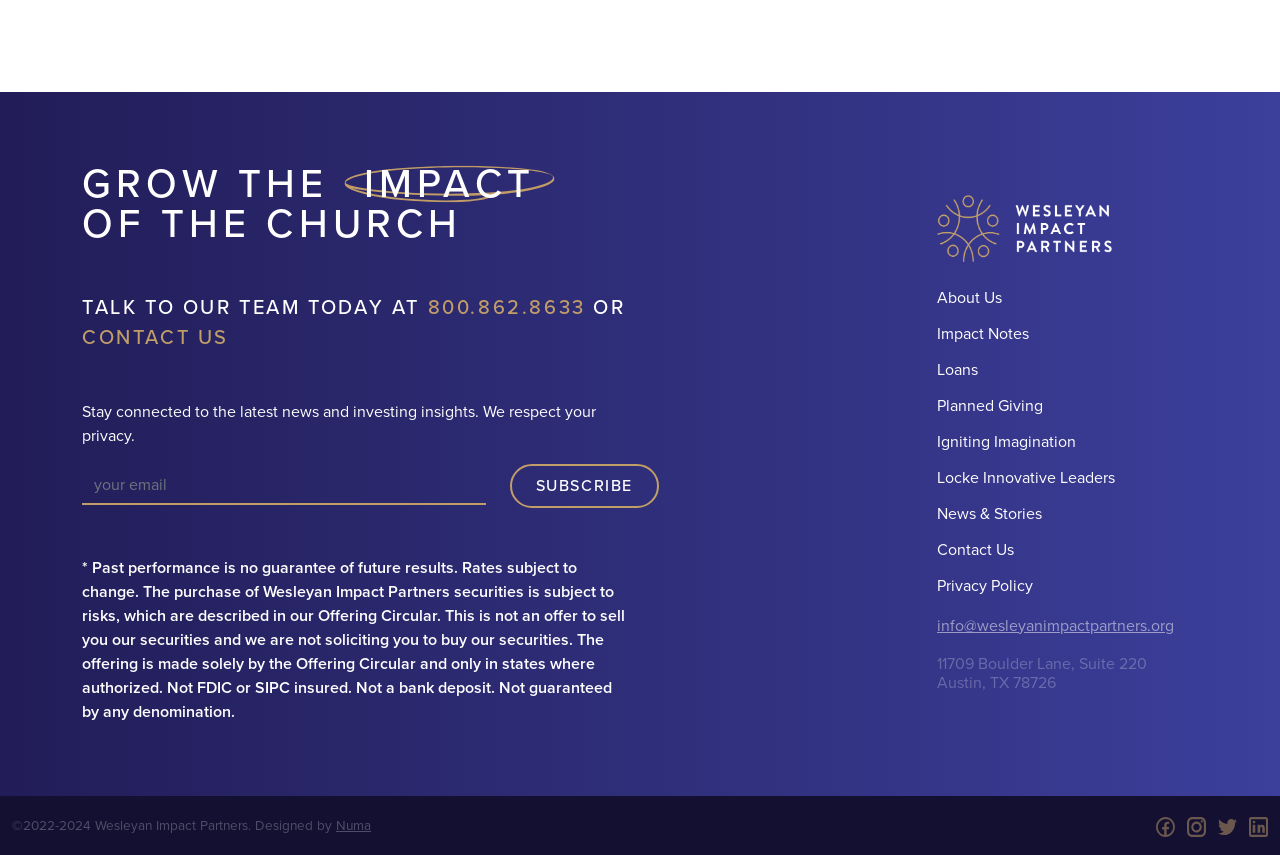Please locate the bounding box coordinates of the element that should be clicked to achieve the given instruction: "Contact the team".

[0.064, 0.376, 0.179, 0.411]